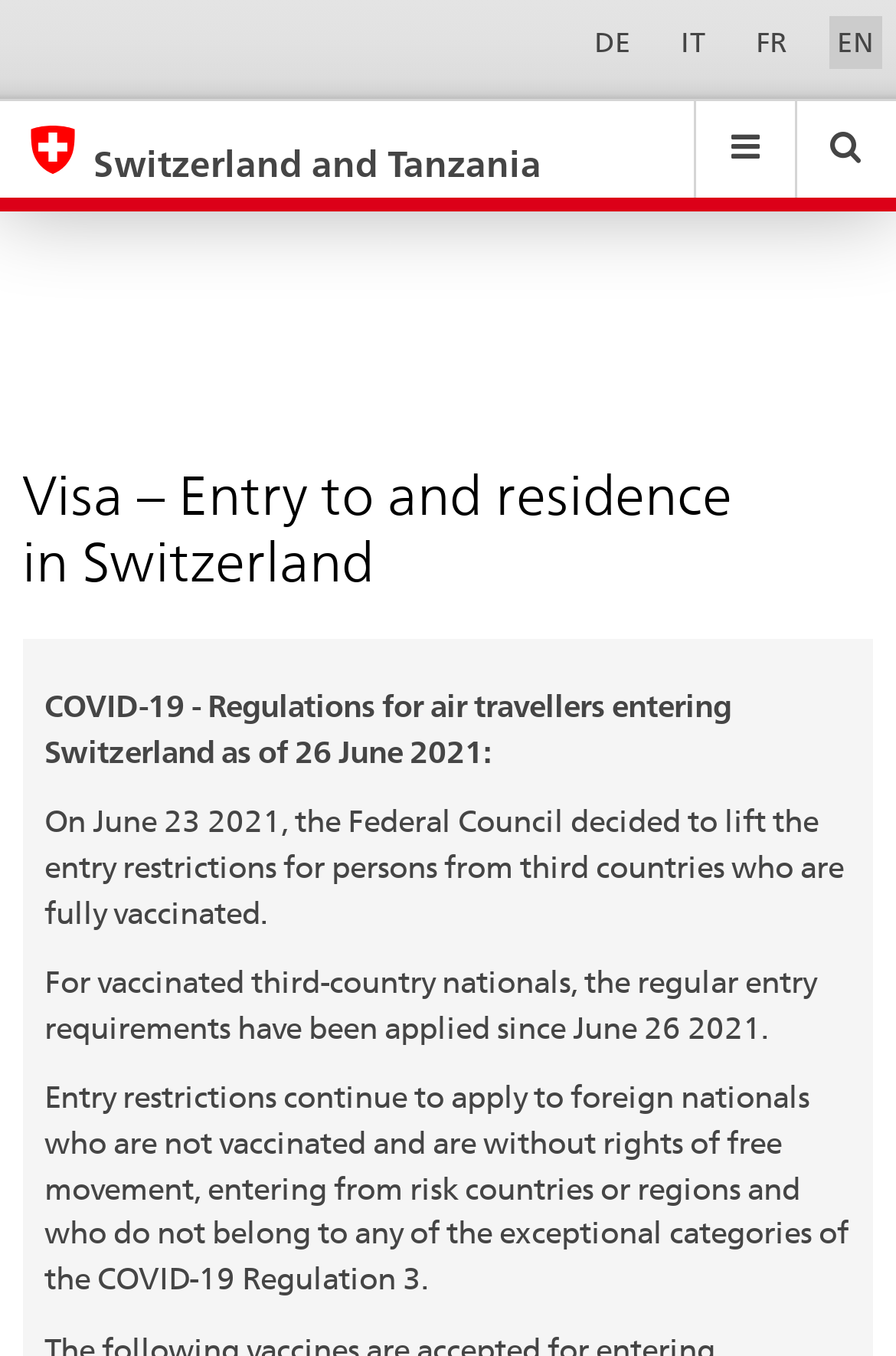What languages are available on this webpage?
Using the information from the image, provide a comprehensive answer to the question.

I found the language options by looking at the top of the webpage, where I saw four links labeled 'DE', 'IT', 'FR', and 'EN', which are likely language options.